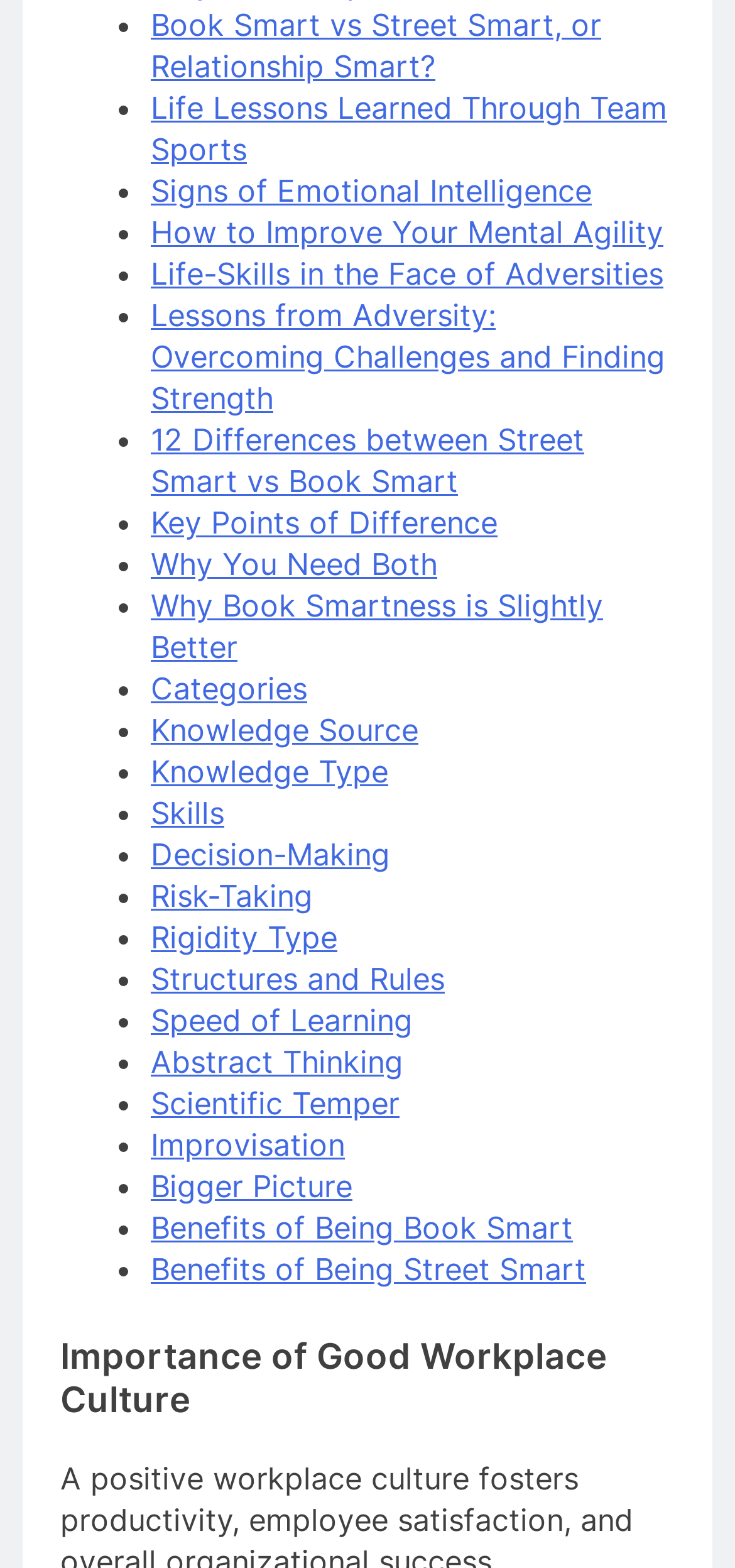Identify the bounding box for the UI element that is described as follows: "Categories".

[0.205, 0.427, 0.418, 0.451]